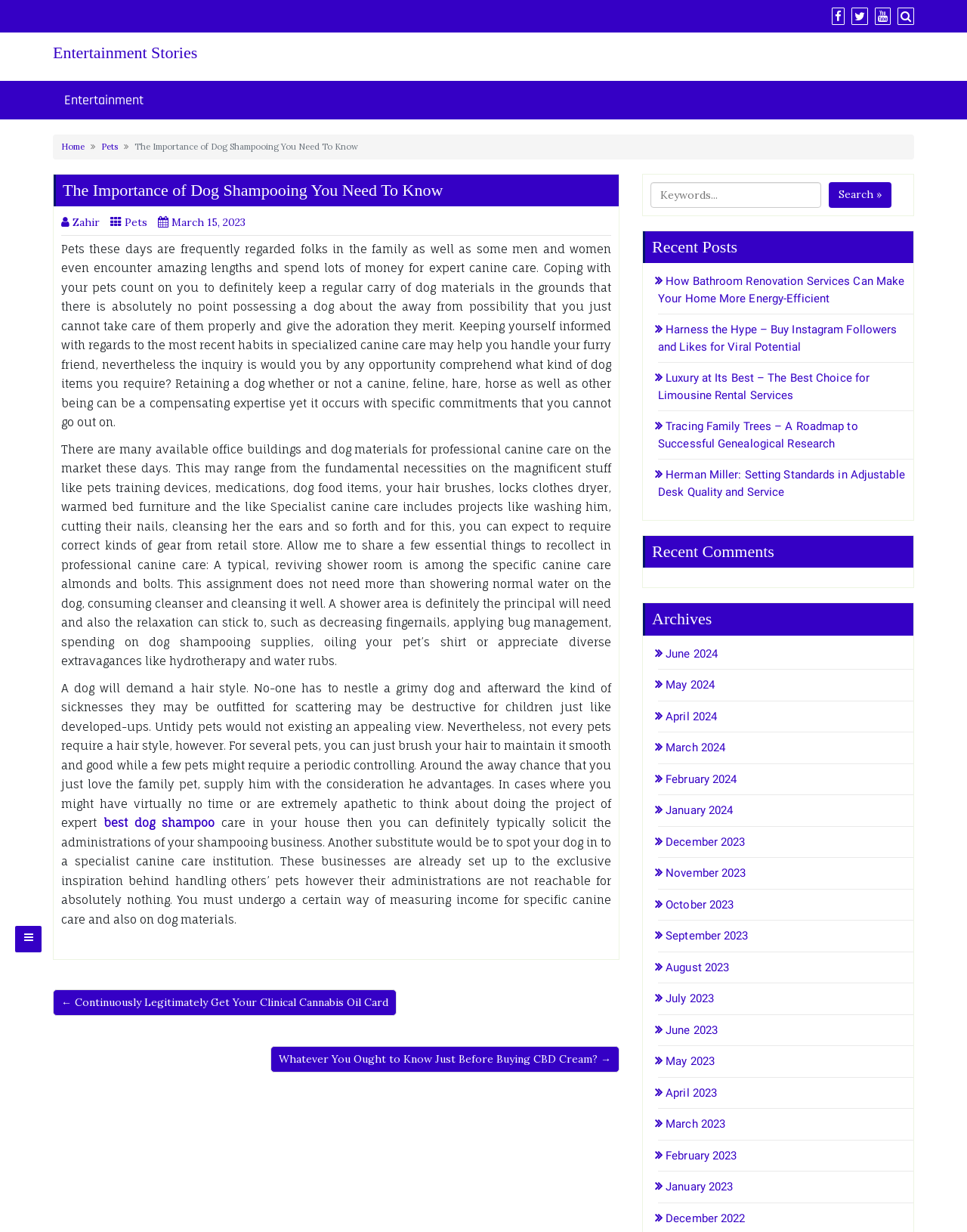Use a single word or phrase to respond to the question:
What are the alternatives to doing dog care at home?

Shampooing business or institution